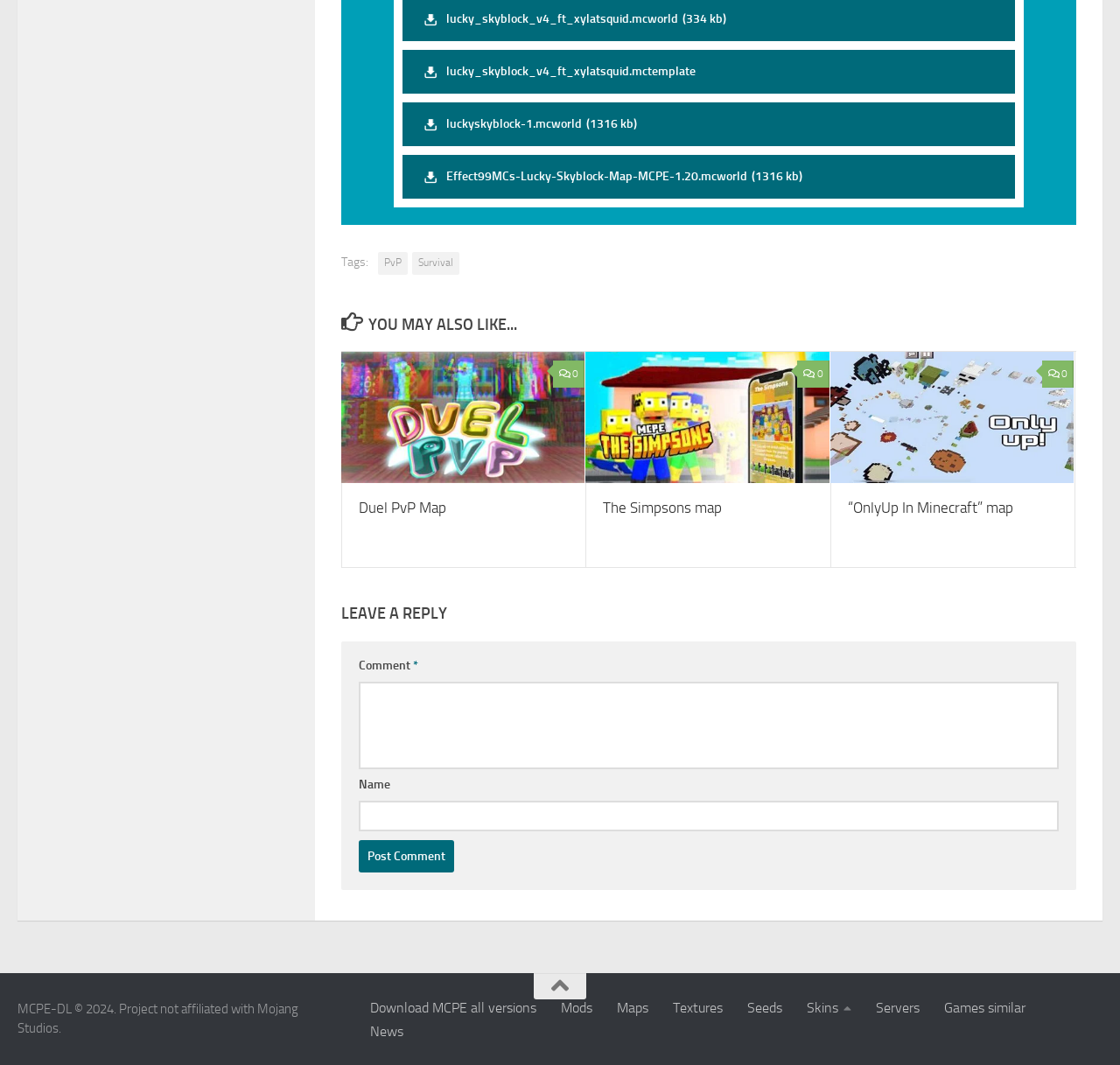Using the format (top-left x, top-left y, bottom-right x, bottom-right y), and given the element description, identify the bounding box coordinates within the screenshot: Skins

[0.709, 0.938, 0.771, 0.955]